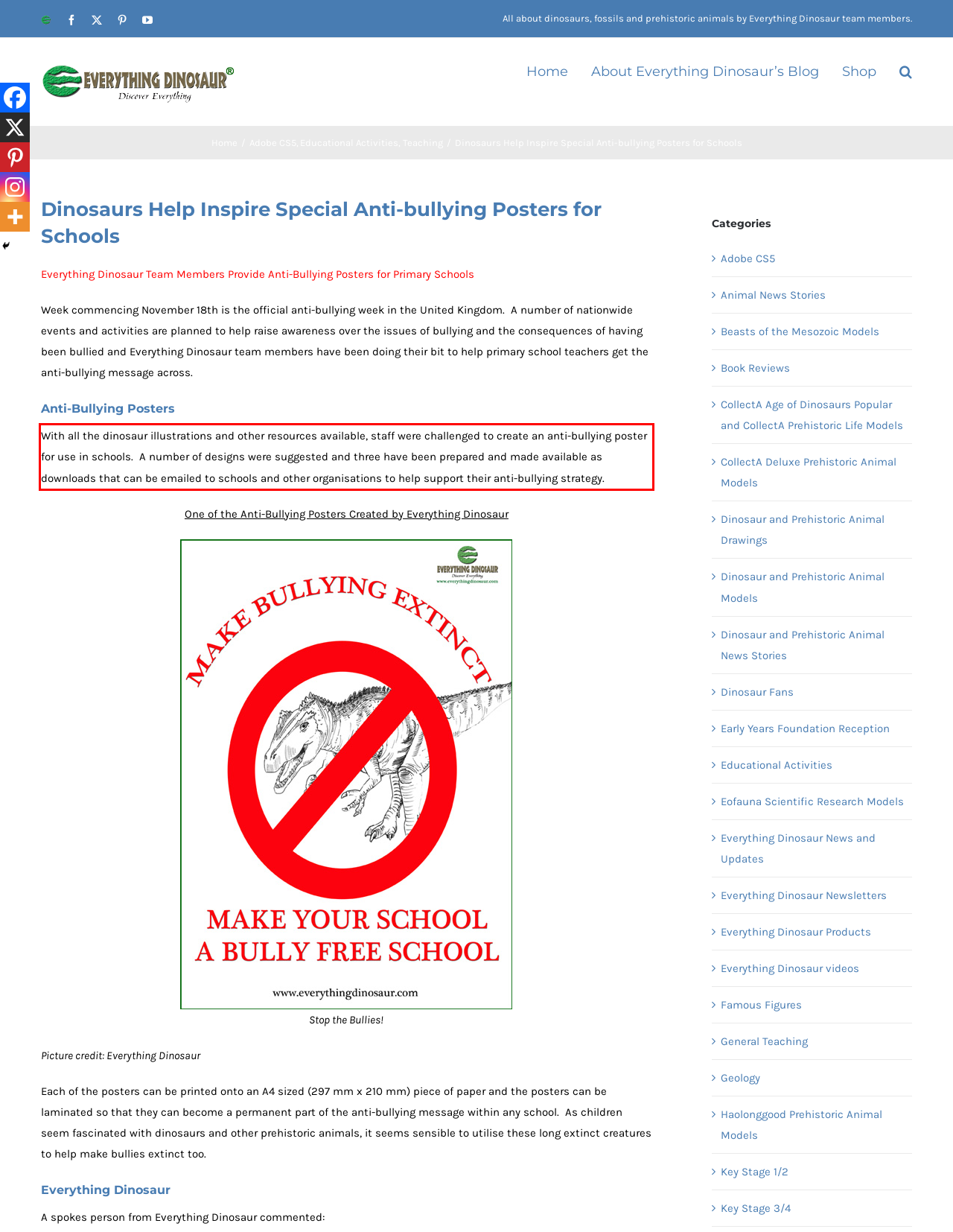With the given screenshot of a webpage, locate the red rectangle bounding box and extract the text content using OCR.

With all the dinosaur illustrations and other resources available, staff were challenged to create an anti-bullying poster for use in schools. A number of designs were suggested and three have been prepared and made available as downloads that can be emailed to schools and other organisations to help support their anti-bullying strategy.